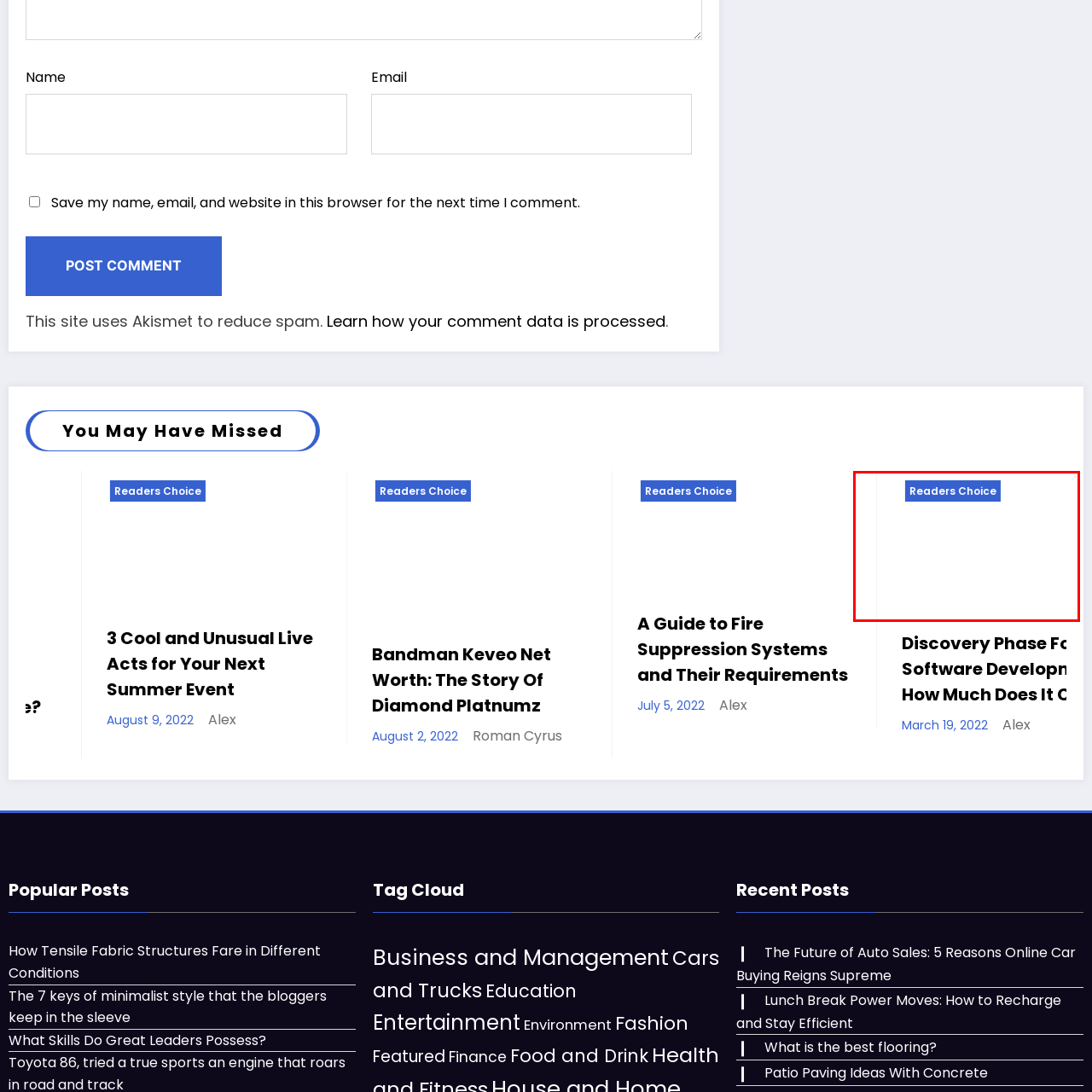Inspect the area enclosed by the red box and reply to the question using only one word or a short phrase: 
What does the bold design of the banner emphasize?

Importance of highlighted works